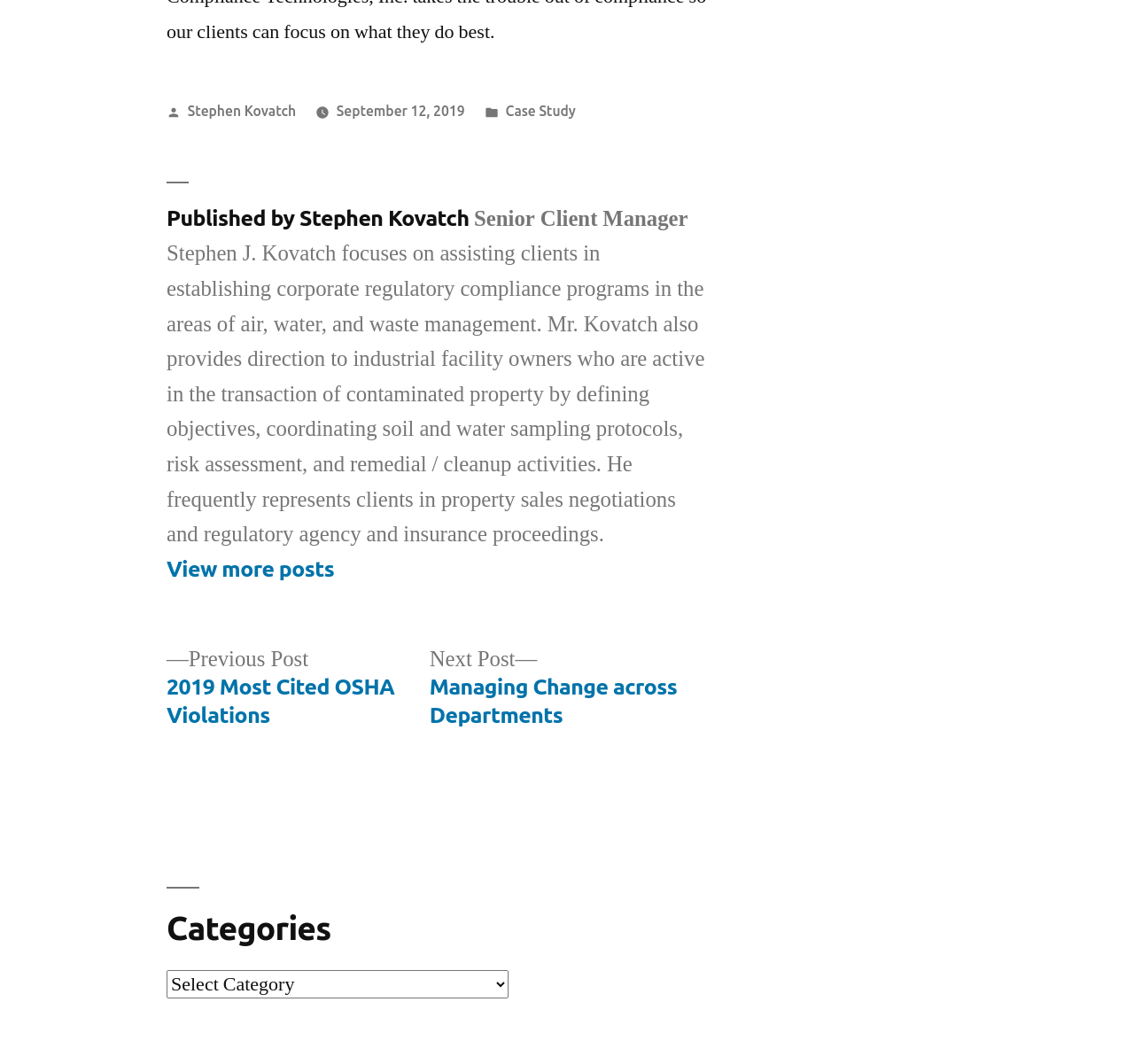Please provide a brief answer to the question using only one word or phrase: 
What is the profession of Stephen Kovatch?

Senior Client Manager